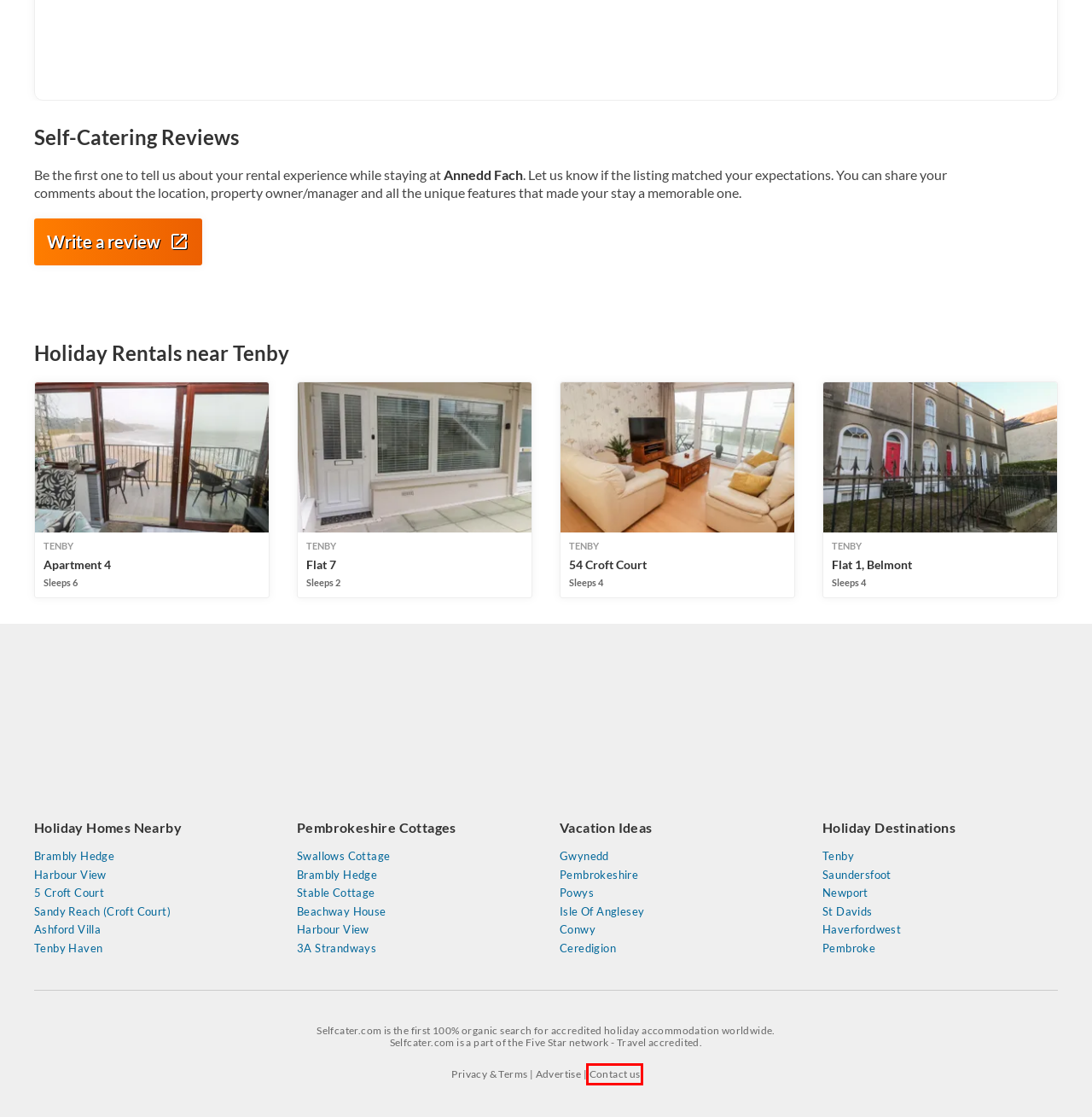Analyze the screenshot of a webpage that features a red rectangle bounding box. Pick the webpage description that best matches the new webpage you would see after clicking on the element within the red bounding box. Here are the candidates:
A. Contact Us
B. Flat 1, Belmont | Holiday Rental in Tenby, Pembrokeshire
C. Apartment 4 | Holiday Rental in Tenby, Pembrokeshire
D. Flat 7 | Holiday Rental in Tenby, Pembrokeshire
E. GDPR Privacy & Terms
F. Annedd Fach reviews
G. 54 Croft Court | Holiday Rental in Tenby, Pembrokeshire
H. List your property with Selfcater.com

A